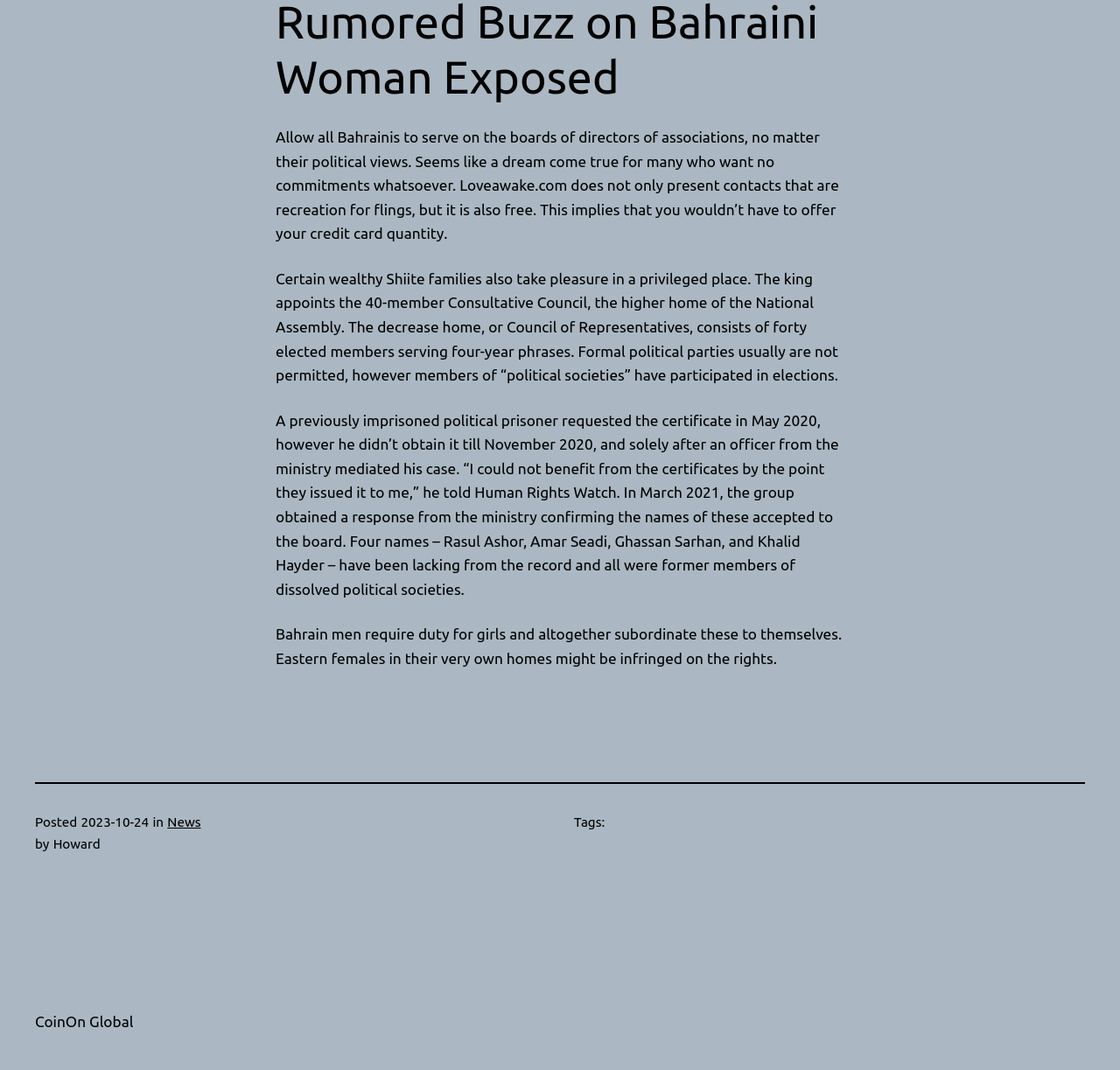Who is the author of the article?
Please respond to the question with a detailed and well-explained answer.

The author's name is mentioned in the byline section, which states 'by Howard'.